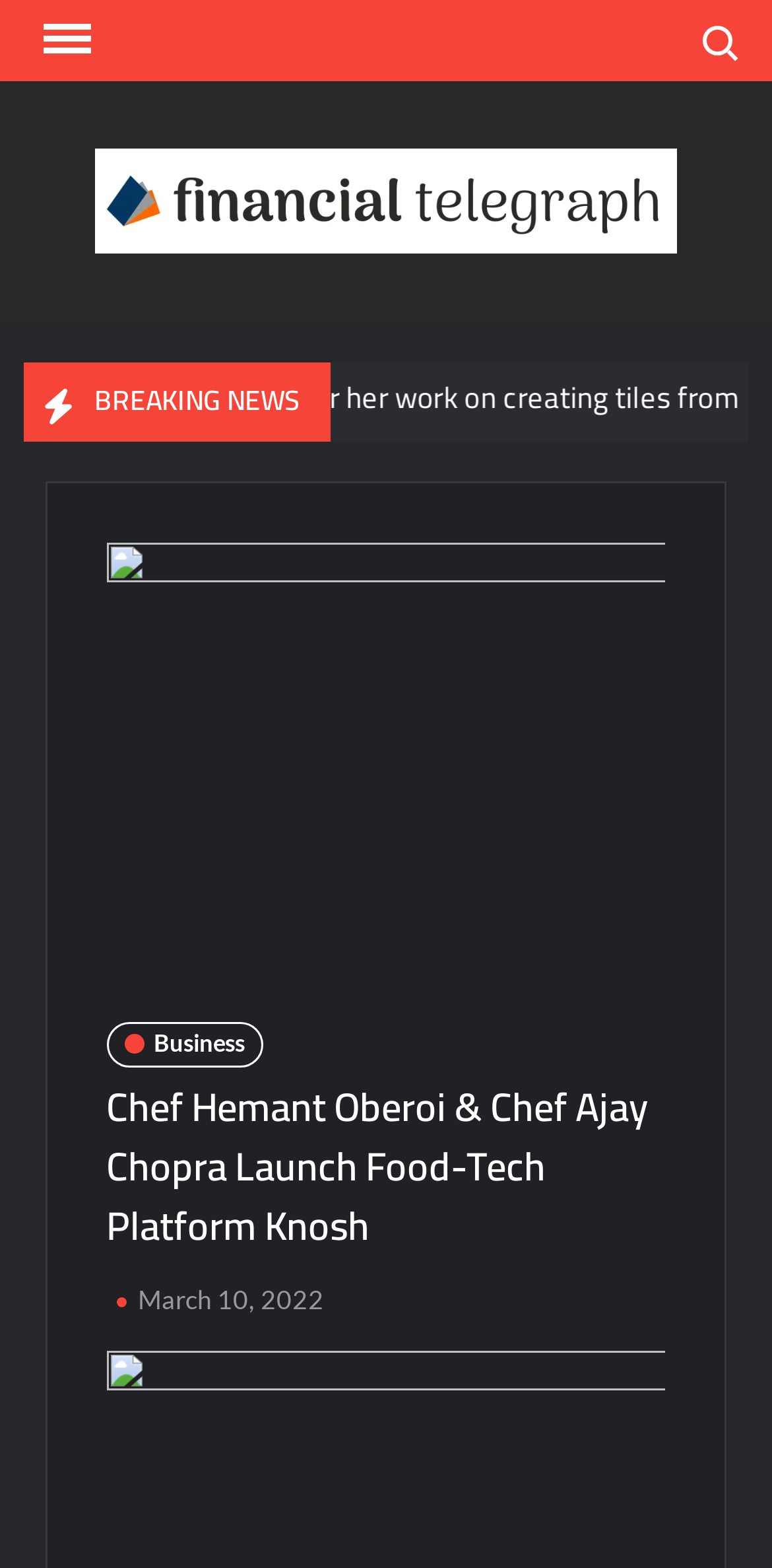Based on the image, provide a detailed response to the question:
What is the date of the article about Knosh?

I found the link 'March 10, 2022' which is associated with the article about Knosh, indicating that the article was published on this date.